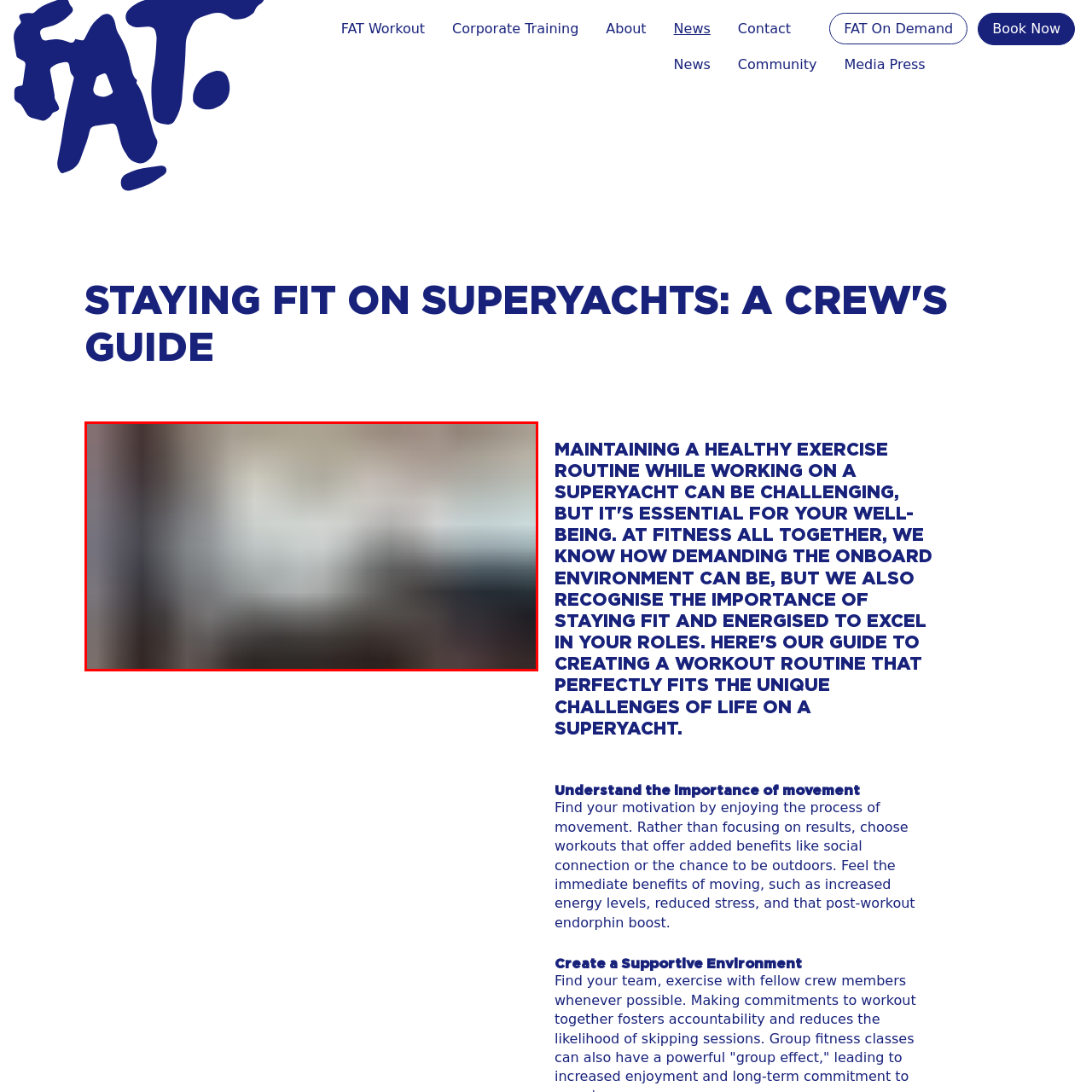Generate a detailed caption for the image within the red outlined area.

The image depicts an inviting and well-lit interior space, likely part of a superyacht, showcasing a stylish and modern atmosphere. Soft colors dominate the decor, creating a relaxed environment conducive to fitness and well-being. In the foreground, there is a workout setup featuring various exercise equipment, emphasizing the importance of maintaining a healthy exercise routine while aboard. This scene aligns with the overarching theme of "Staying Fit on Superyachts," a guide aimed at crew members to help them navigate the challenges of staying active in a unique lifestyle. The image captures the essence of blending leisure with fitness, encouraging individuals to prioritize their well-being amidst the demands of superyacht life.